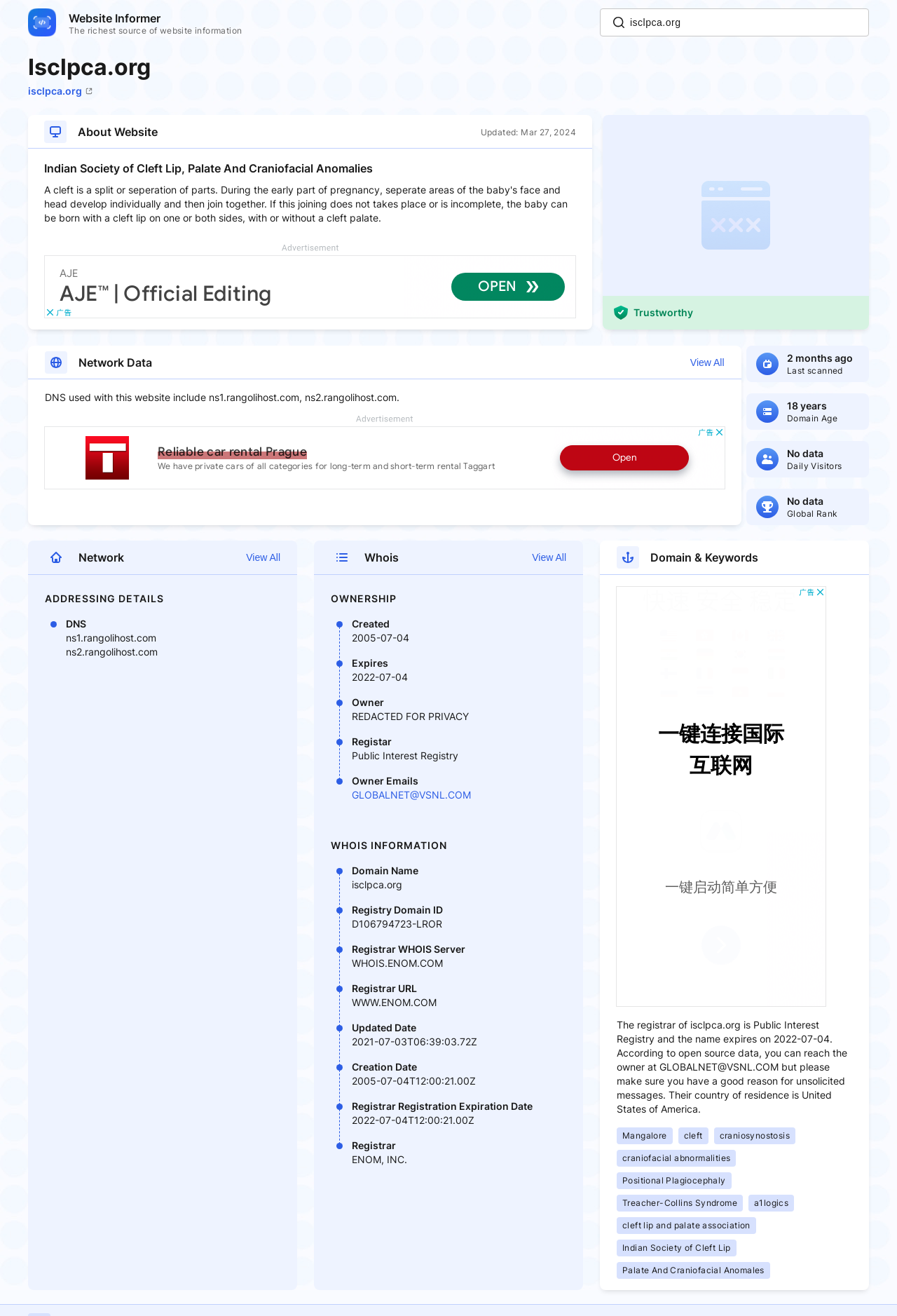Show the bounding box coordinates of the element that should be clicked to complete the task: "Click the 'View All' button under 'Network Data'".

[0.429, 0.271, 0.807, 0.28]